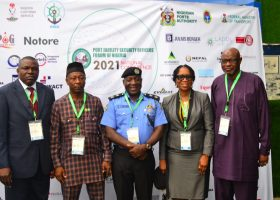Break down the image into a detailed narrative.

The image features a group of professionals gathered at the "Port Facility Security Officers Forum" in Nigeria, held in 2021. Five individuals pose in front of a backdrop adorned with various organizational logos and branding related to maritime security. Notable is a police officer in uniform, who stands centrally among the group, emphasizing the theme of security in port operations. Each participant wears identification badges, indicating their roles and participation in the forum. This event likely focuses on addressing the challenges and strategies surrounding maritime security, especially in regions such as the Gulf of Guinea, which has seen an increase in piracy incidents. The atmosphere appears professional and collaborative, reflecting the importance of partnership in enhancing port security measures.